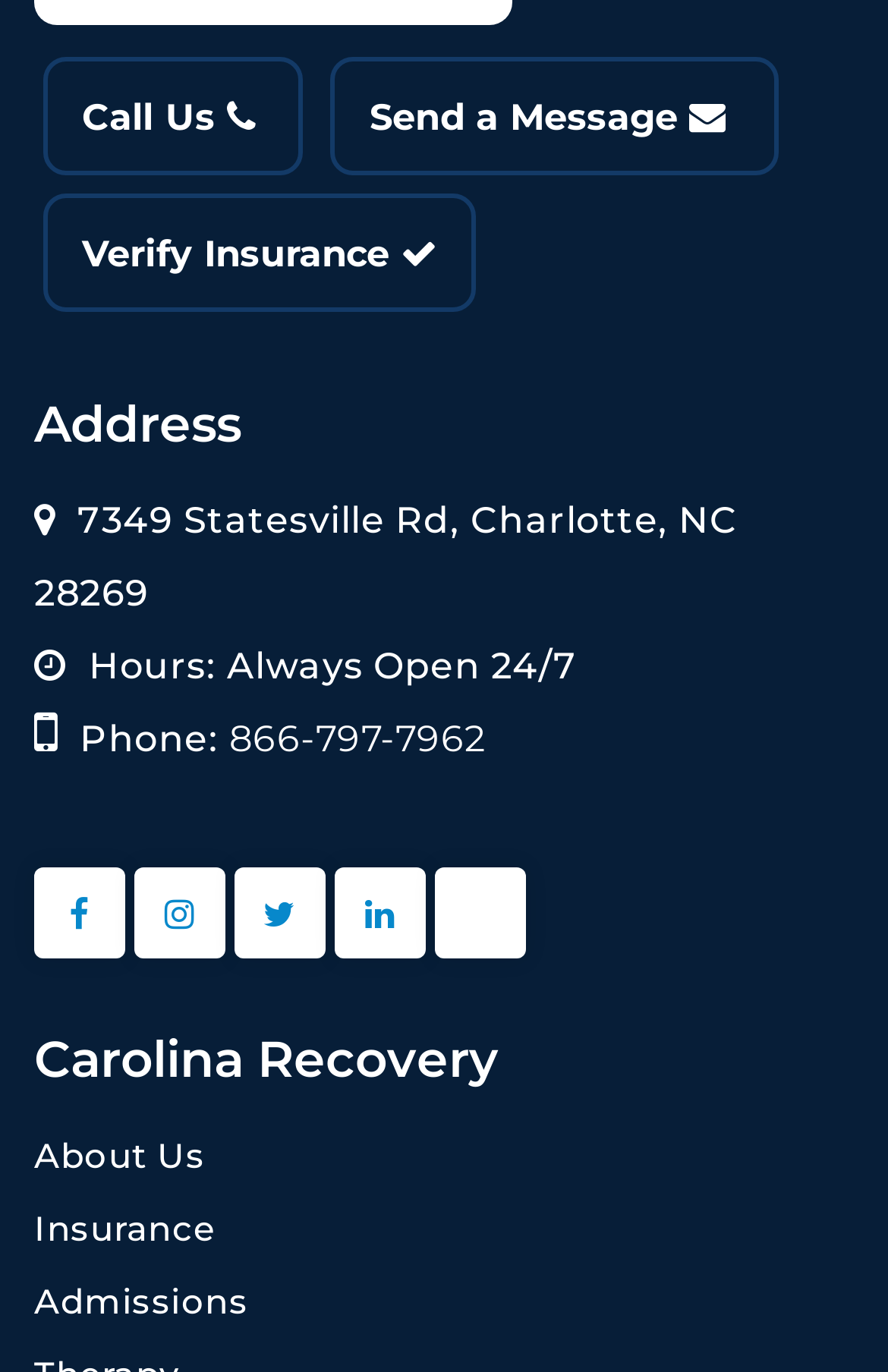What are the hours of operation for Carolina Recovery?
Use the image to answer the question with a single word or phrase.

Always Open 24/7